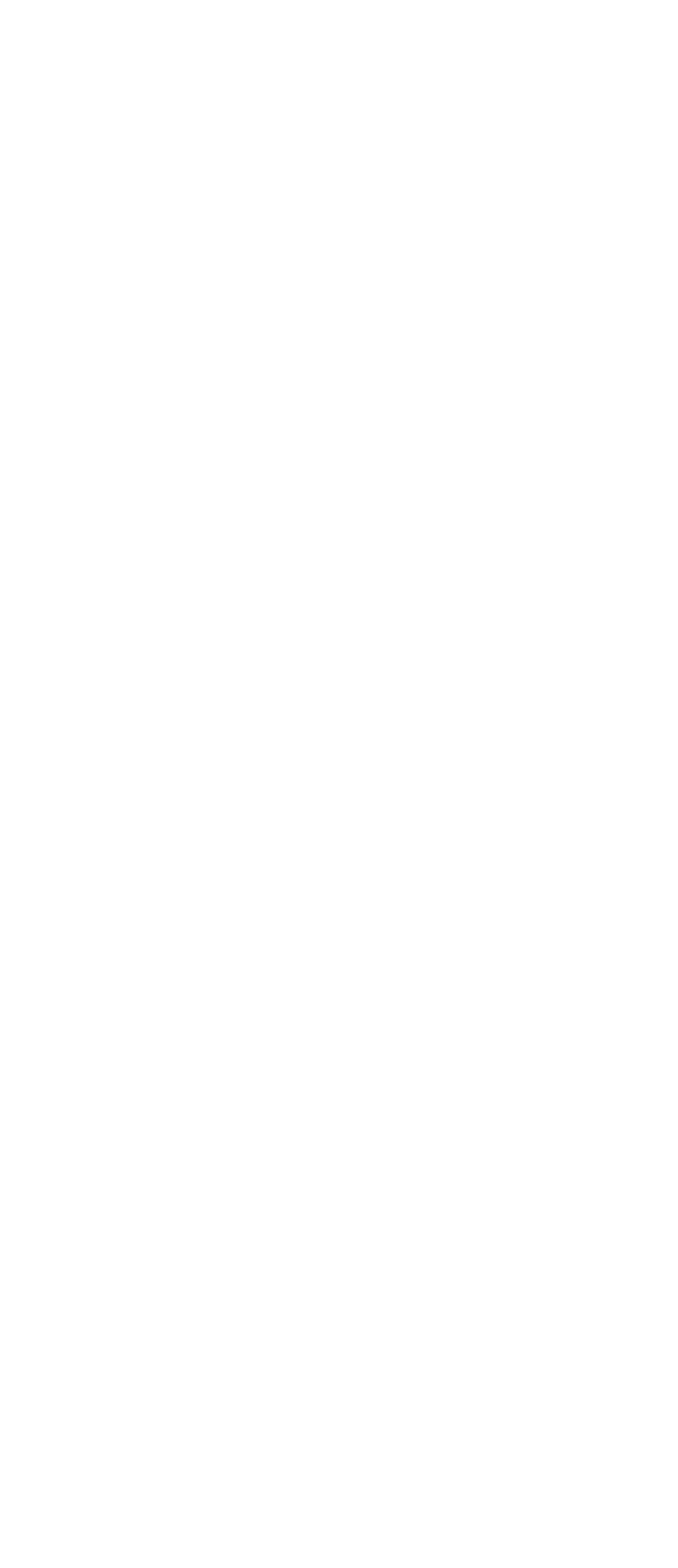Identify the bounding box of the UI element described as follows: "Tricycle". Provide the coordinates as four float numbers in the range of 0 to 1 [left, top, right, bottom].

[0.09, 0.27, 0.223, 0.289]